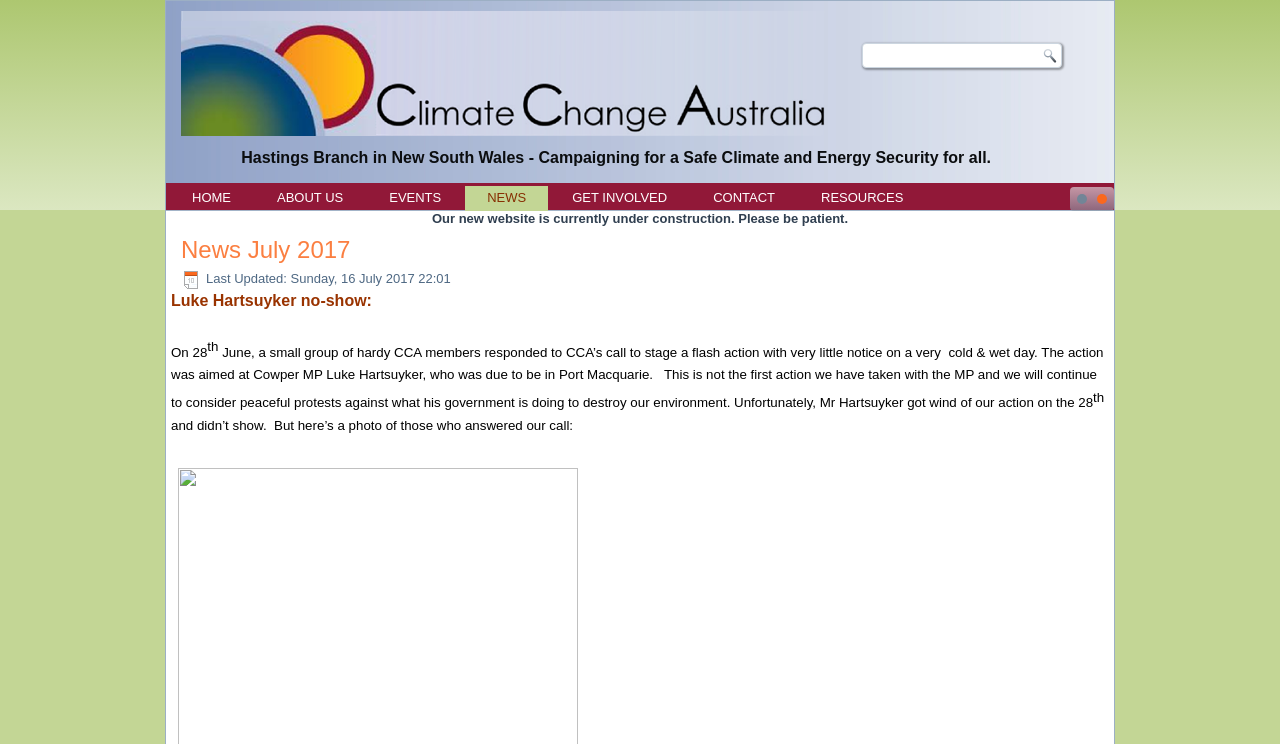Locate the bounding box coordinates of the item that should be clicked to fulfill the instruction: "Click the ABOUT US link".

[0.199, 0.25, 0.285, 0.282]